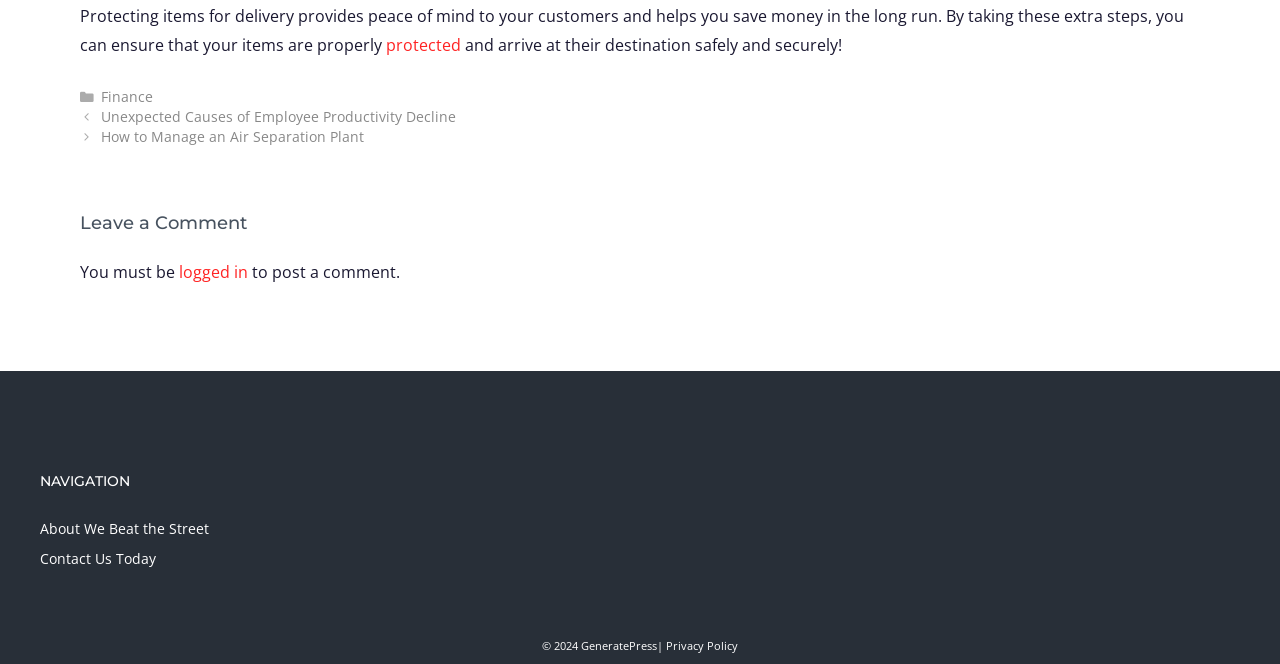Please predict the bounding box coordinates of the element's region where a click is necessary to complete the following instruction: "Read 'Unexpected Causes of Employee Productivity Decline'". The coordinates should be represented by four float numbers between 0 and 1, i.e., [left, top, right, bottom].

[0.079, 0.161, 0.356, 0.19]